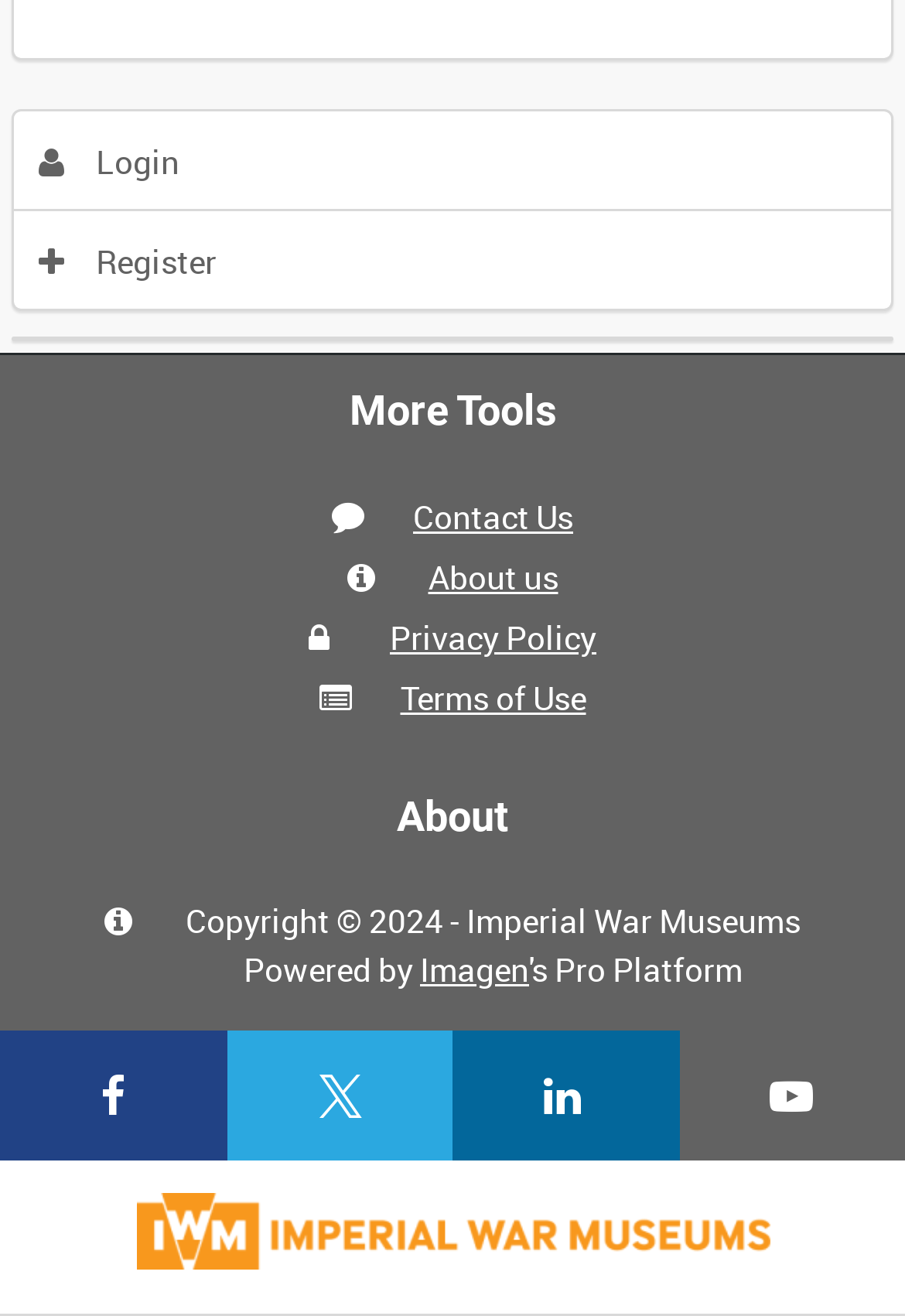Bounding box coordinates are specified in the format (top-left x, top-left y, bottom-right x, bottom-right y). All values are floating point numbers bounded between 0 and 1. Please provide the bounding box coordinate of the region this sentence describes: Methodist Health System

None